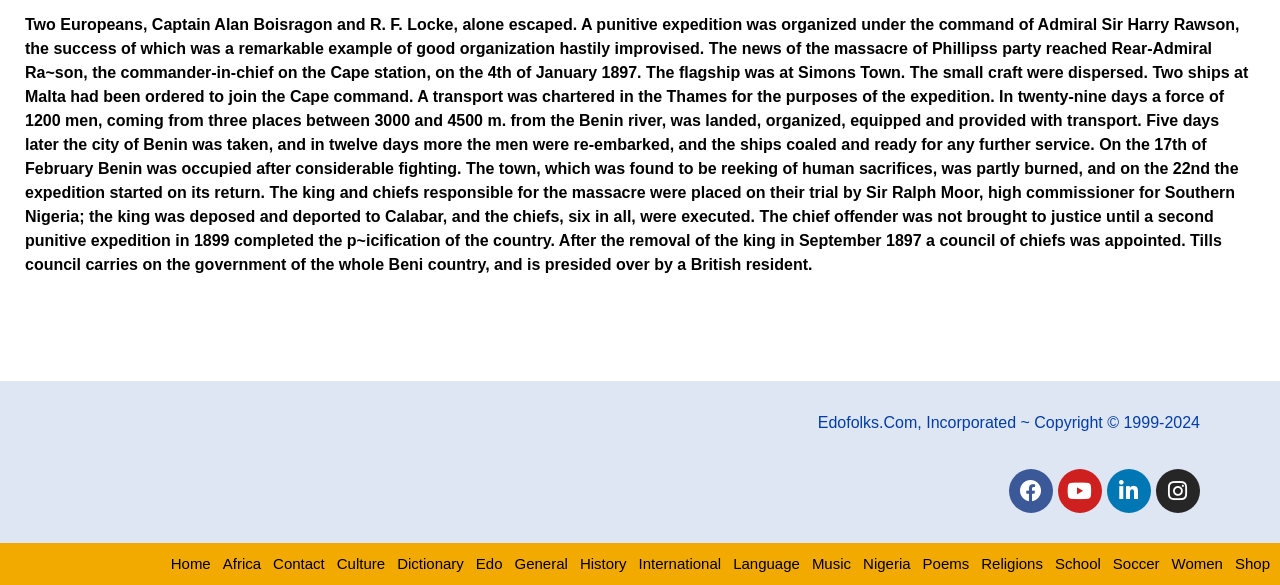Could you highlight the region that needs to be clicked to execute the instruction: "Visit the Shop"?

[0.965, 0.945, 0.992, 0.984]